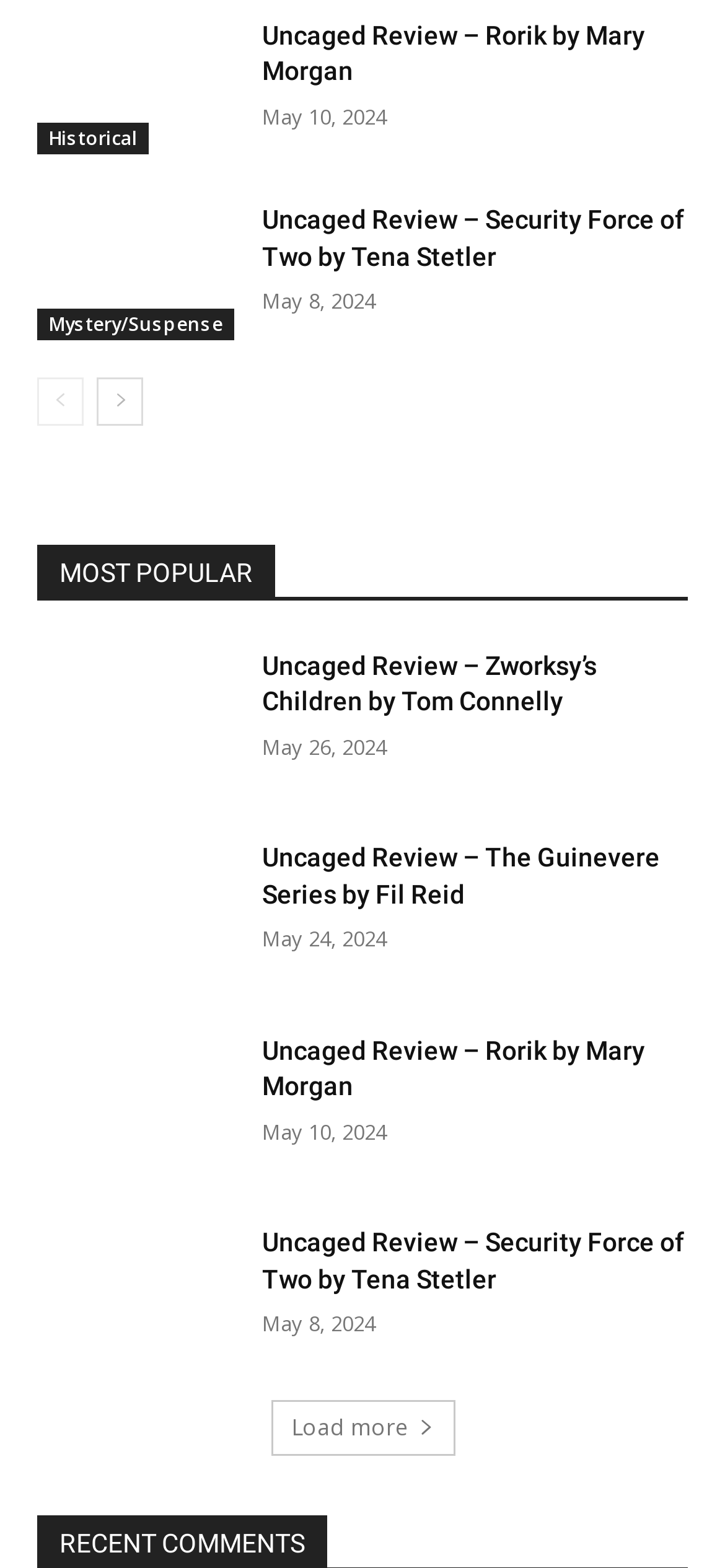What is the function of the link 'prev-page'?
Answer the question with detailed information derived from the image.

The link 'prev-page' is likely to go to the previous page because it is located above the reviews and has a similar design to the 'next-page' link, which suggests that it is used for pagination.